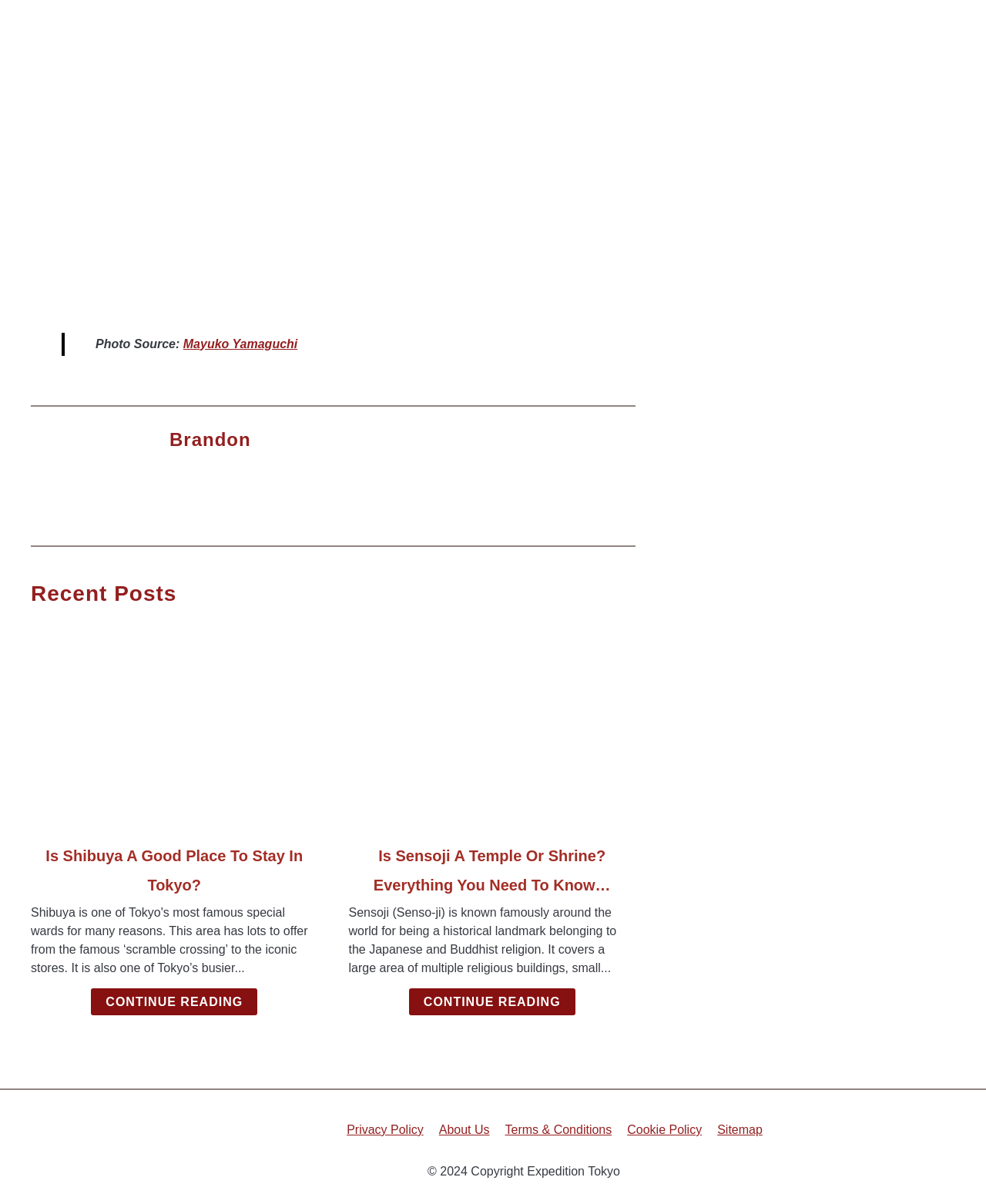Bounding box coordinates are given in the format (top-left x, top-left y, bottom-right x, bottom-right y). All values should be floating point numbers between 0 and 1. Provide the bounding box coordinate for the UI element described as: Sitemap

[0.727, 0.877, 0.773, 0.888]